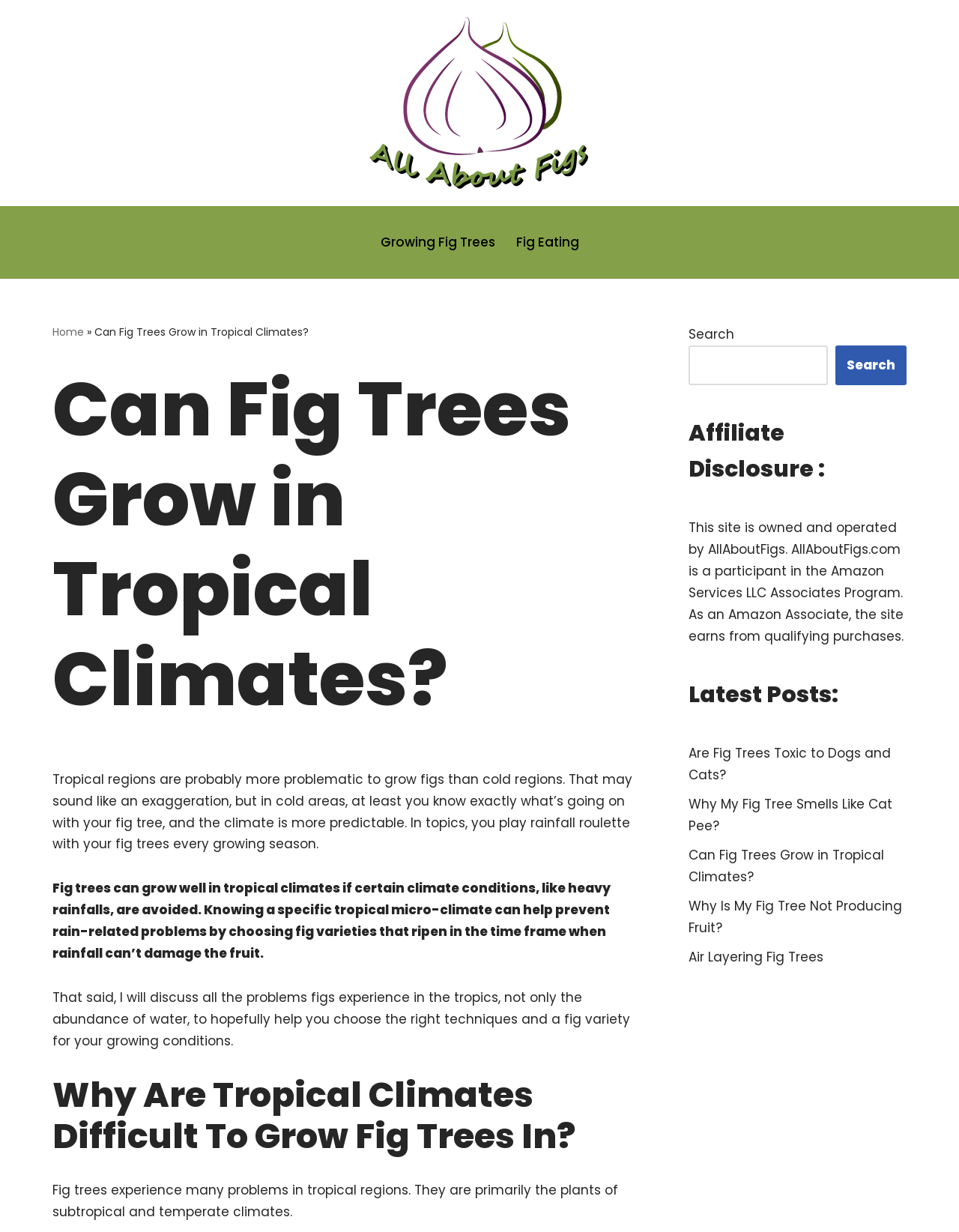Please identify the bounding box coordinates of the area I need to click to accomplish the following instruction: "Click on the 'Are Fig Trees Toxic to Dogs and Cats?' link".

[0.718, 0.604, 0.929, 0.636]